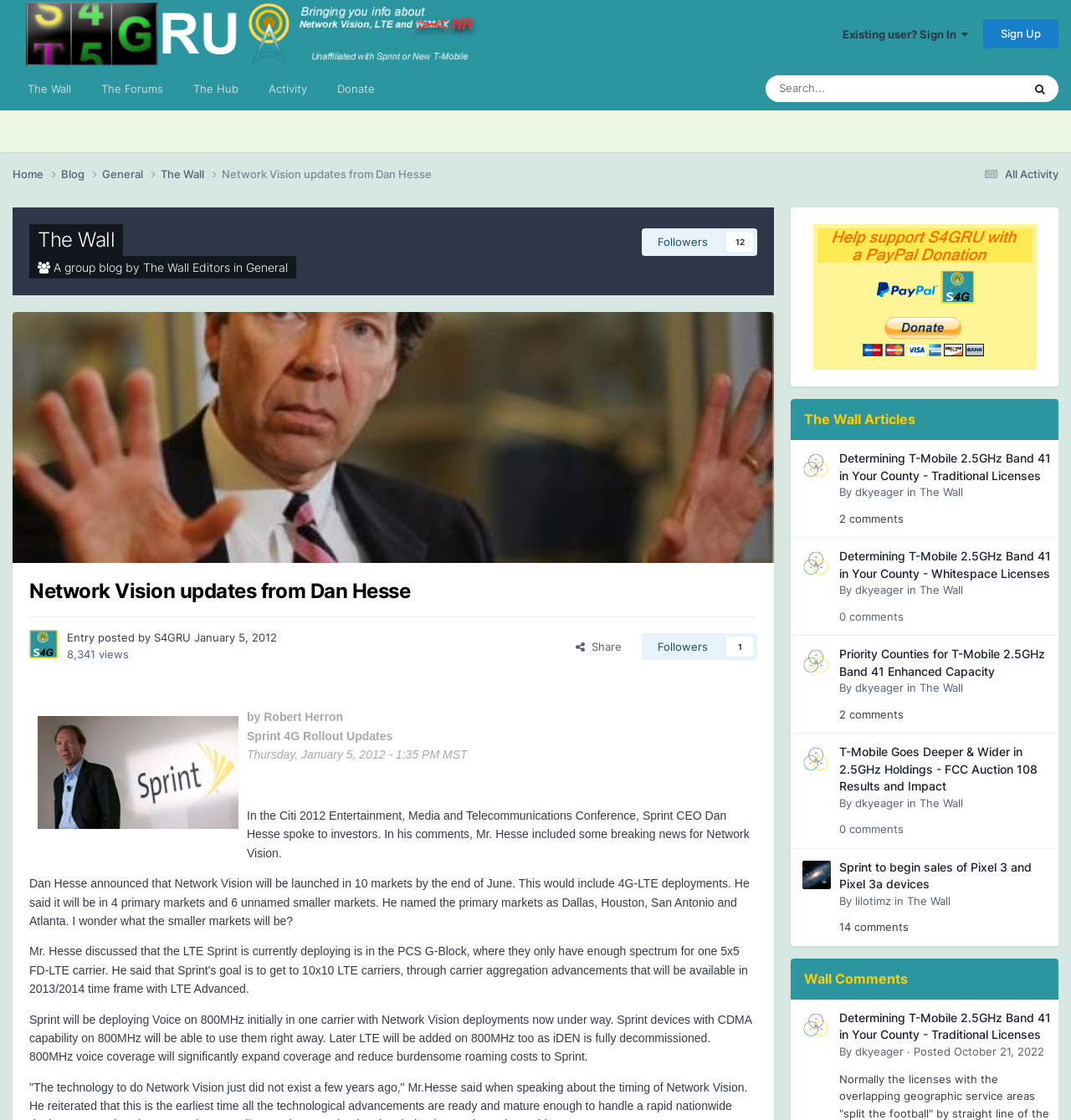Detail the various sections and features of the webpage.

This webpage appears to be a blog post from "The Wall" section of a website, specifically discussing Sprint's 4G rollout updates. At the top of the page, there is a navigation menu with links to "The Wall", "The Forums", "The Hub", "Activity", and "Donate". Below this, there is a search bar and a button to sign in or sign up.

The main content of the page is a blog post titled "Network Vision updates from Dan Hesse" written by Robert Herron. The post discusses Sprint CEO Dan Hesse's comments at the Citi 2012 Entertainment, Media and Telecommunications Conference, where he announced that Network Vision will be launched in 10 markets by the end of June, including 4G-LTE deployments.

The post is divided into several sections, with headings and paragraphs of text. There are also several images and links throughout the post, including a link to a gallery image and a link to share the post. Below the main post, there are several other article links from "The Wall" section, each with a title, author, and comment count.

On the right side of the page, there is a section with links to other articles, including "Determining T-Mobile 2.5GHz Band 41 in Your County - Traditional Licenses" and "Priority Counties for T-Mobile 2.5GHz Band 41 Enhanced Capacity". Each of these links has an author and comment count associated with it.